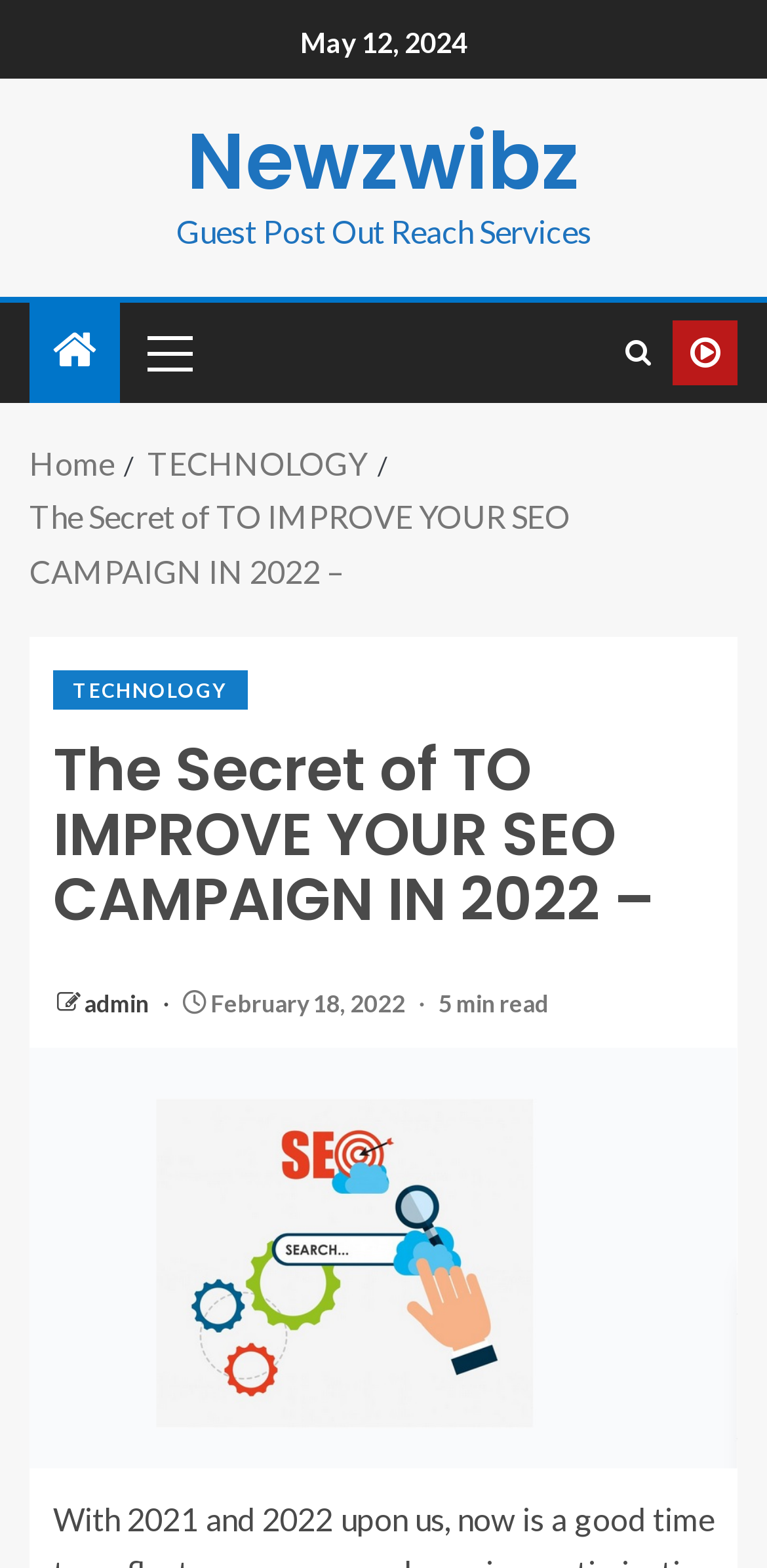Locate the bounding box coordinates of the element to click to perform the following action: 'check the SEO marketing image'. The coordinates should be given as four float values between 0 and 1, in the form of [left, top, right, bottom].

[0.038, 0.668, 0.962, 0.936]